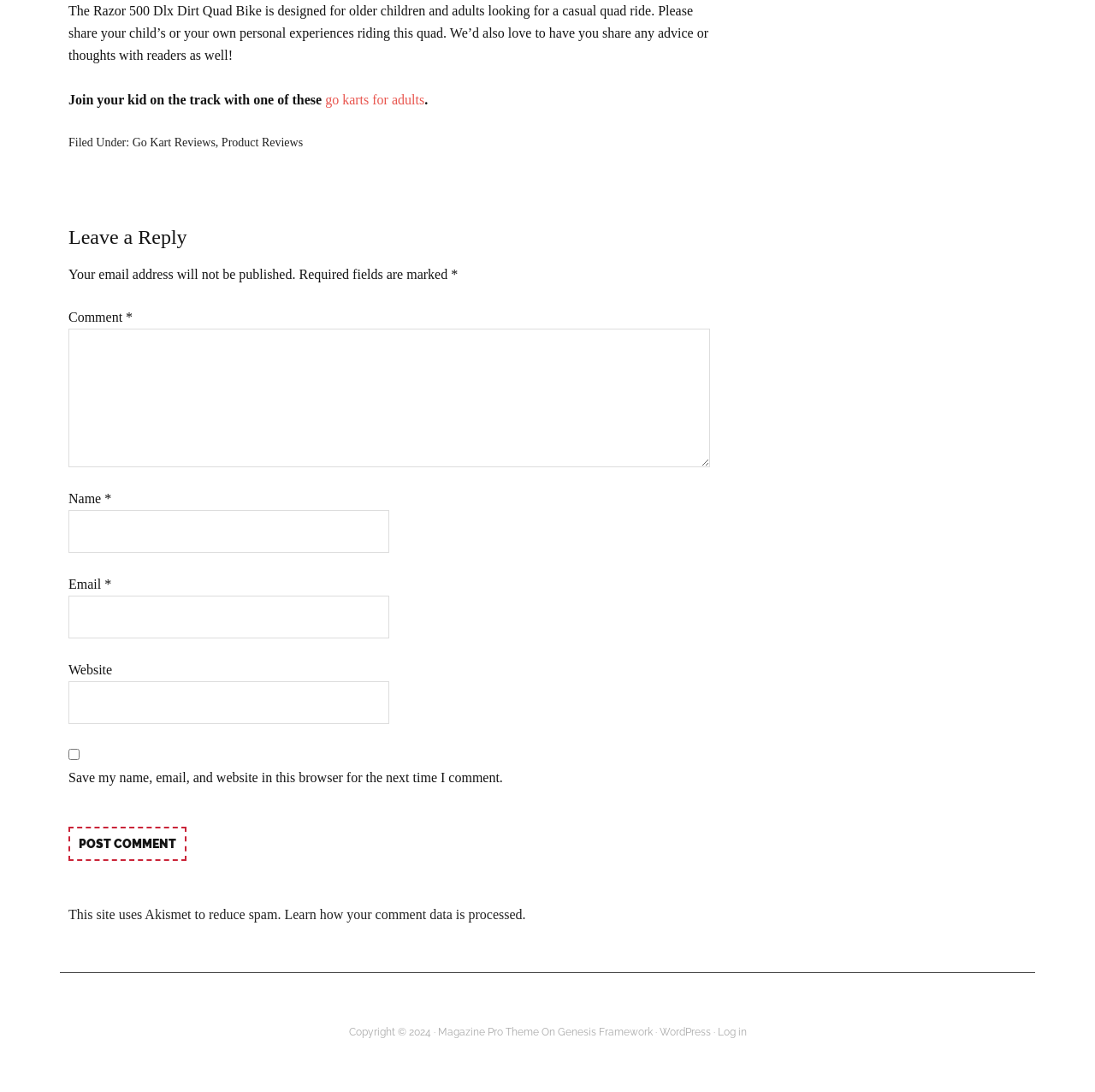Determine the bounding box coordinates for the UI element matching this description: "parent_node: Email * aria-describedby="email-notes" name="email"".

[0.062, 0.545, 0.355, 0.585]